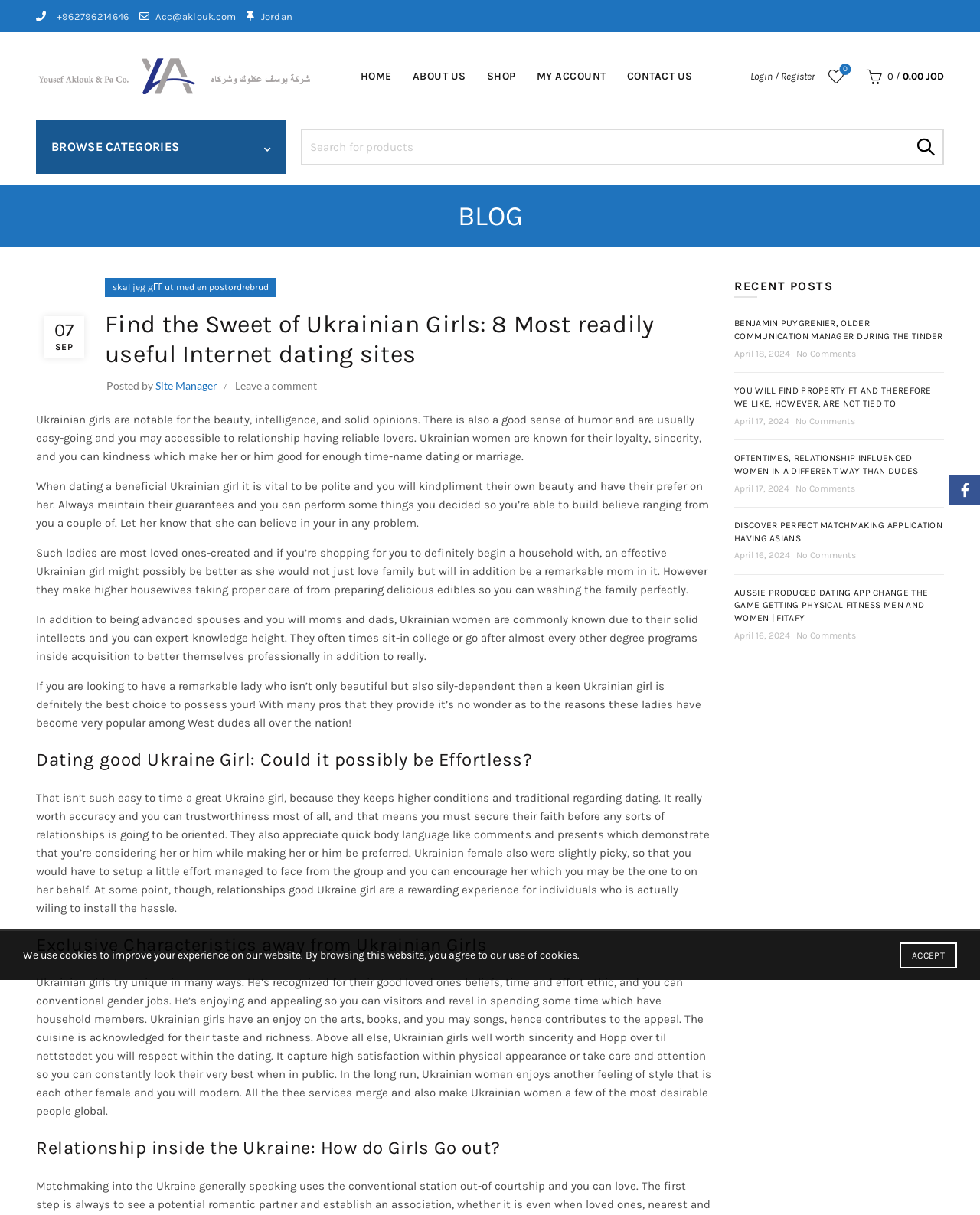Given the description "No Comments", determine the bounding box of the corresponding UI element.

[0.812, 0.453, 0.873, 0.461]